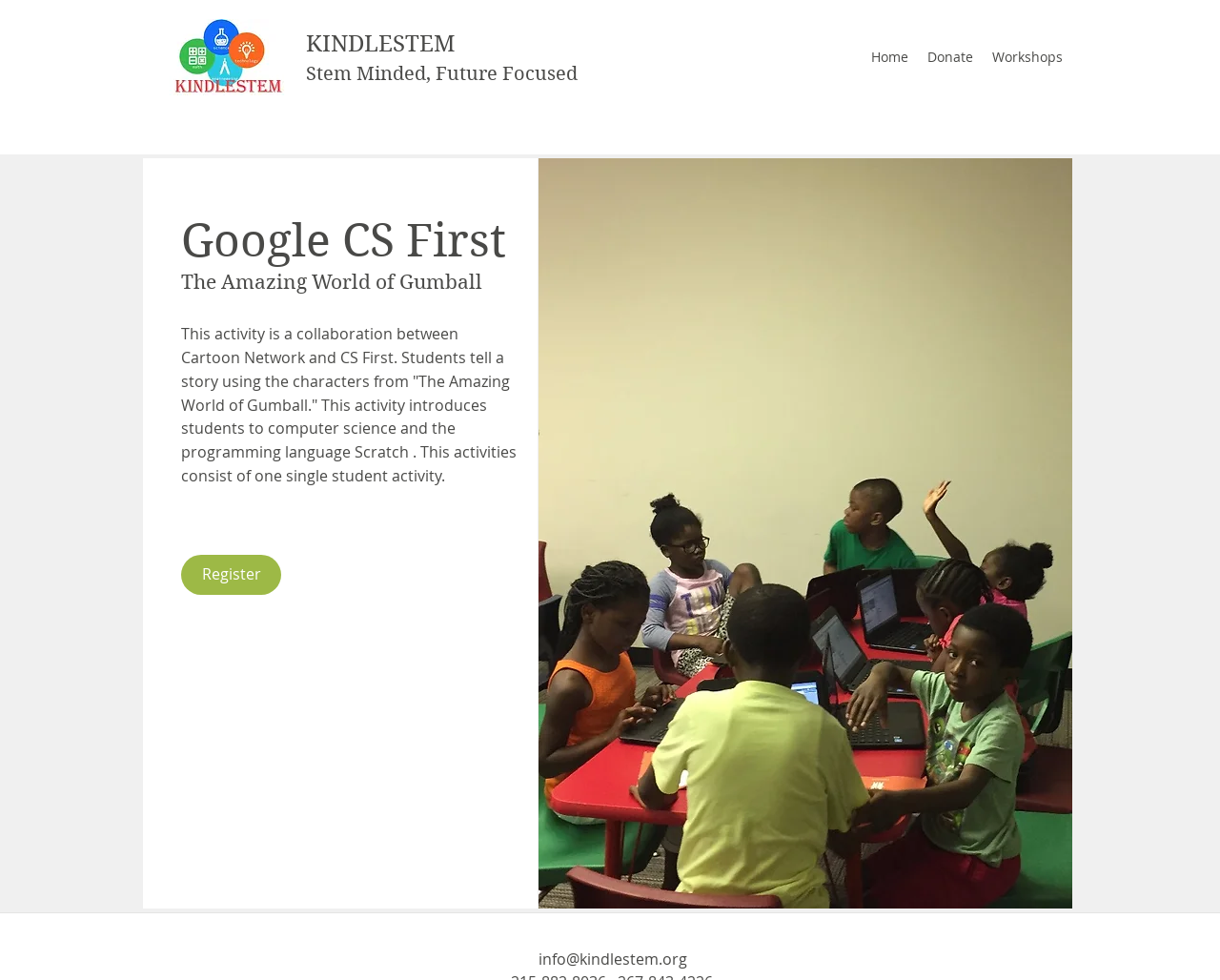Respond to the question below with a single word or phrase:
What is the email address at the bottom of the page?

info@kindlestem.org